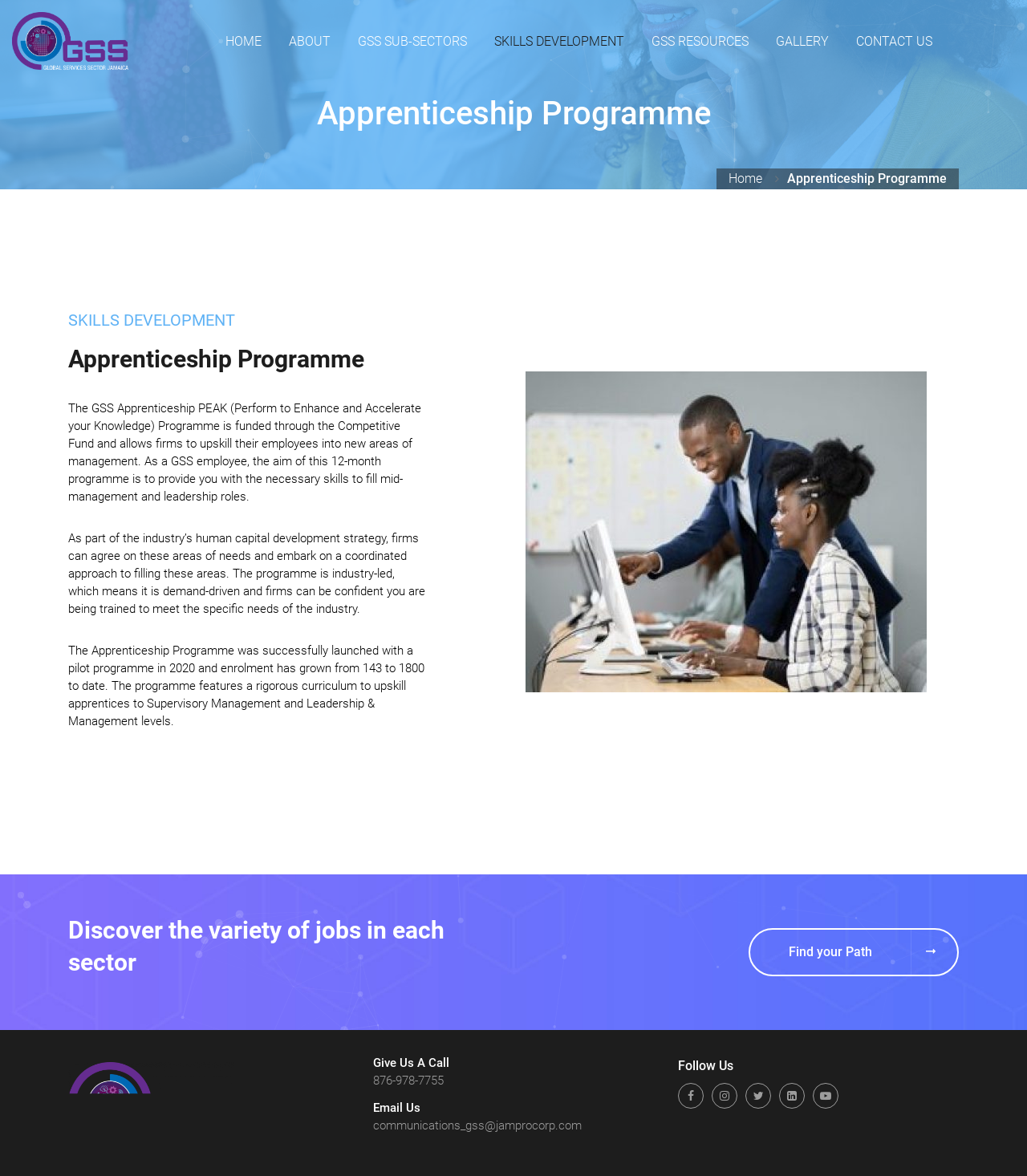Determine the bounding box coordinates of the element that should be clicked to execute the following command: "Click SKILLS DEVELOPMENT".

[0.481, 0.0, 0.608, 0.071]